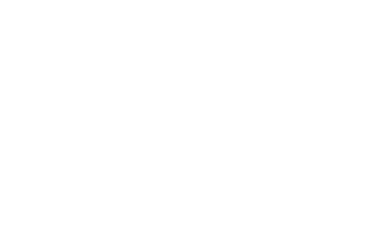What type of services does BeautyBorn MedSpa offer?
Provide a thorough and detailed answer to the question.

The type of services offered by BeautyBorn MedSpa can be deduced by analyzing the caption, which mentions 'aesthetic services' and 'facial rejuvenation options', implying that the medspa provides services related to beauty and skincare.